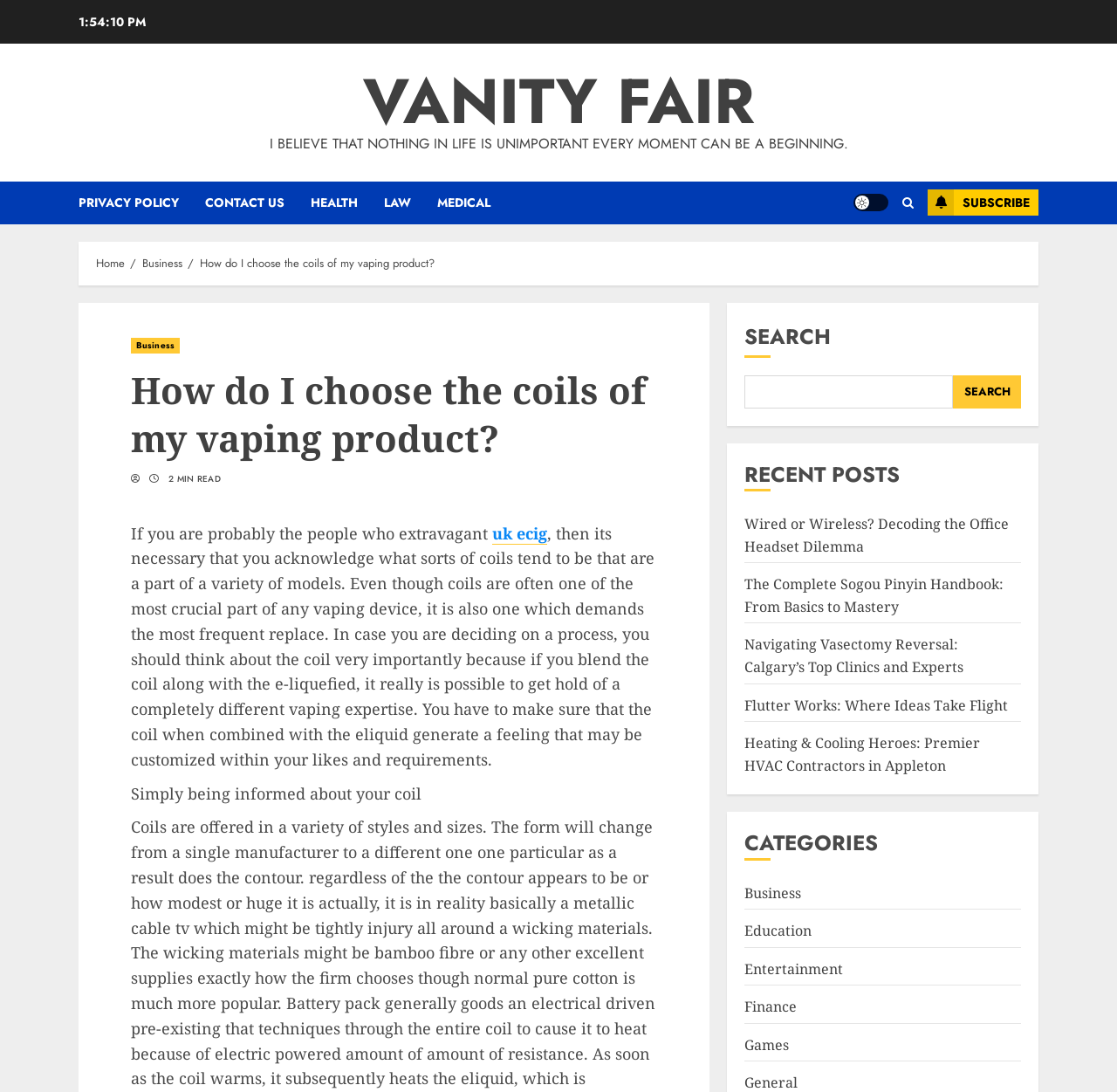What is the name of the website?
Please provide a single word or phrase based on the screenshot.

VANITY FAIR